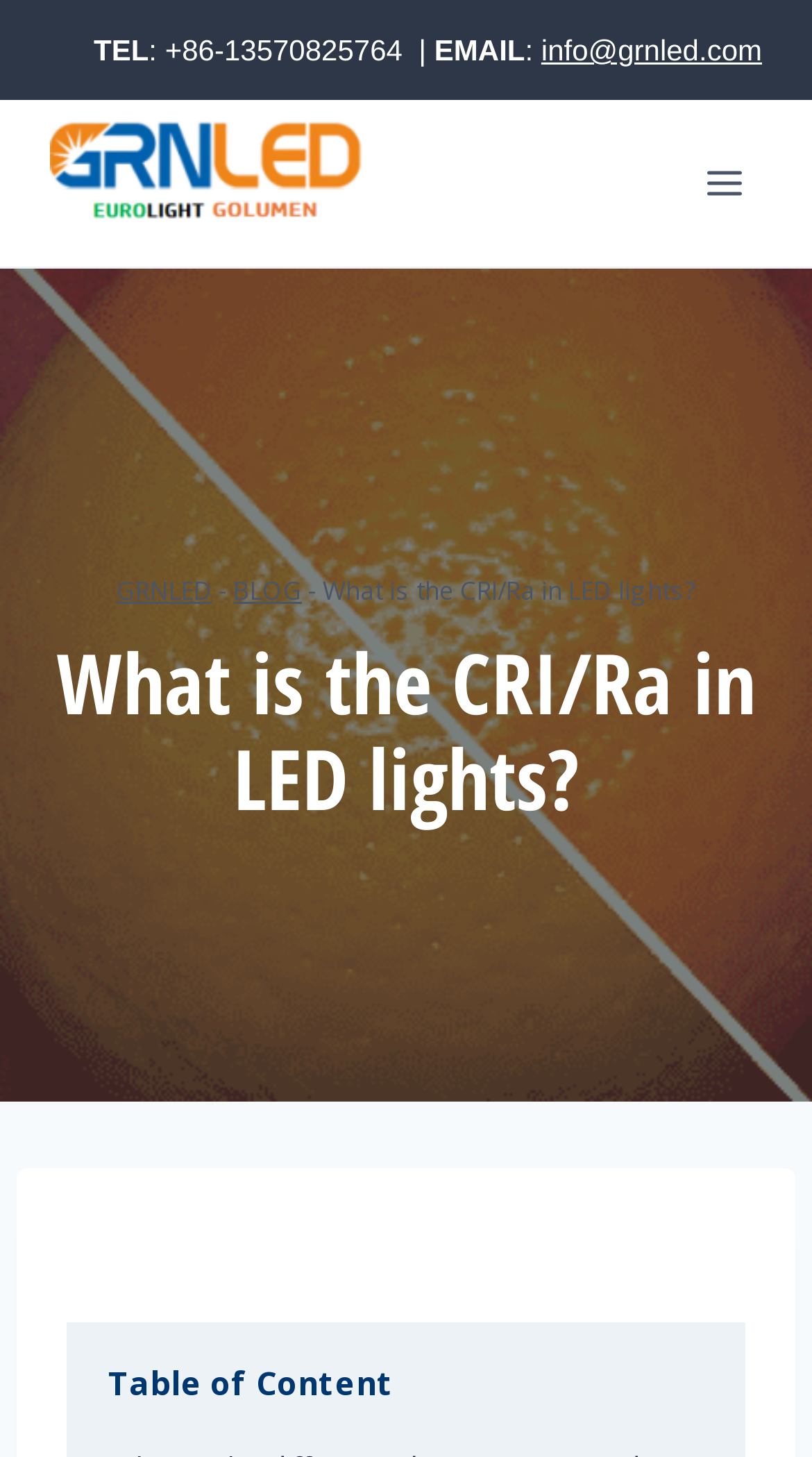Locate the primary heading on the webpage and return its text.

What is the CRI/Ra in LED lights?